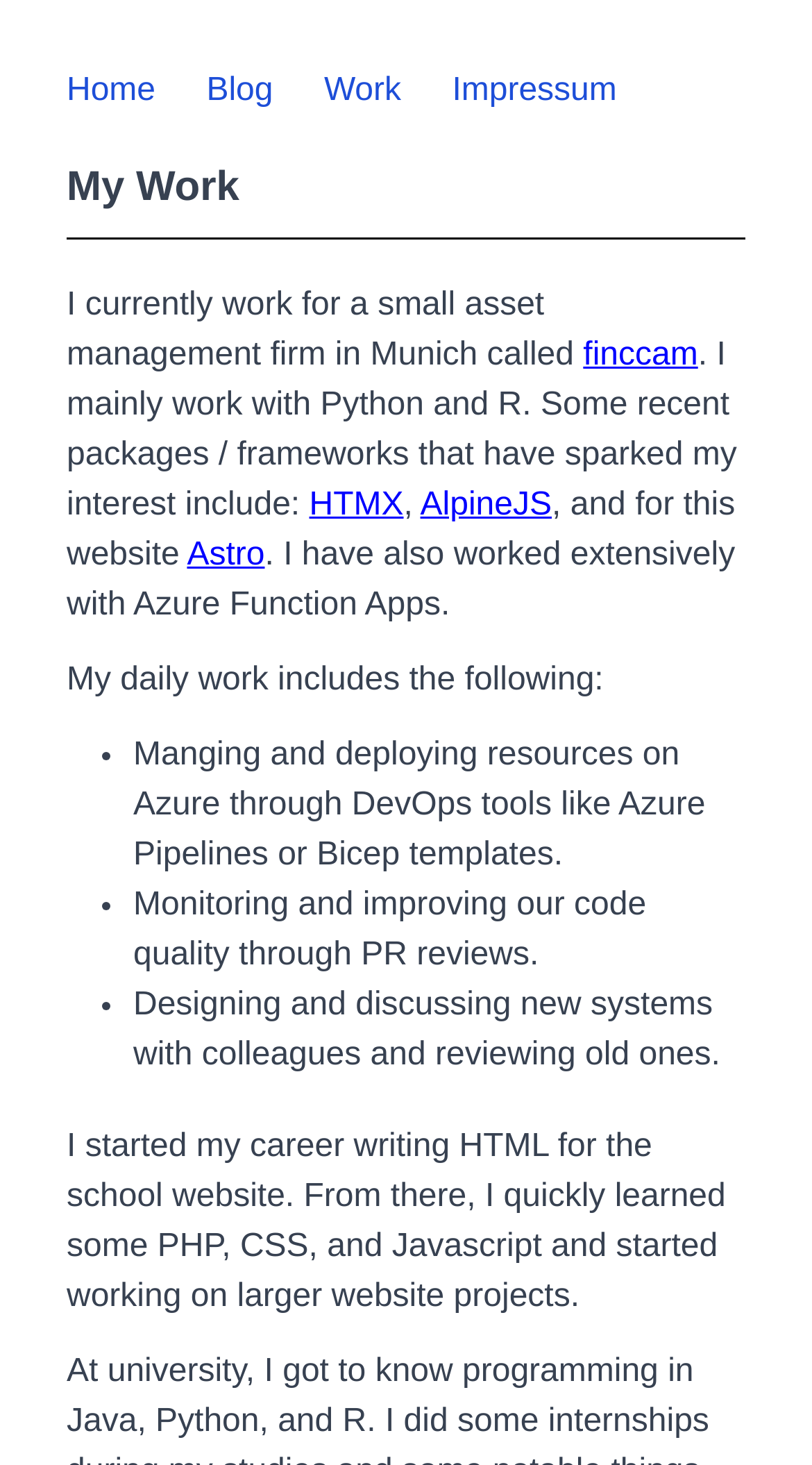Please find the bounding box for the UI element described by: "AlpineJS".

[0.518, 0.333, 0.68, 0.357]